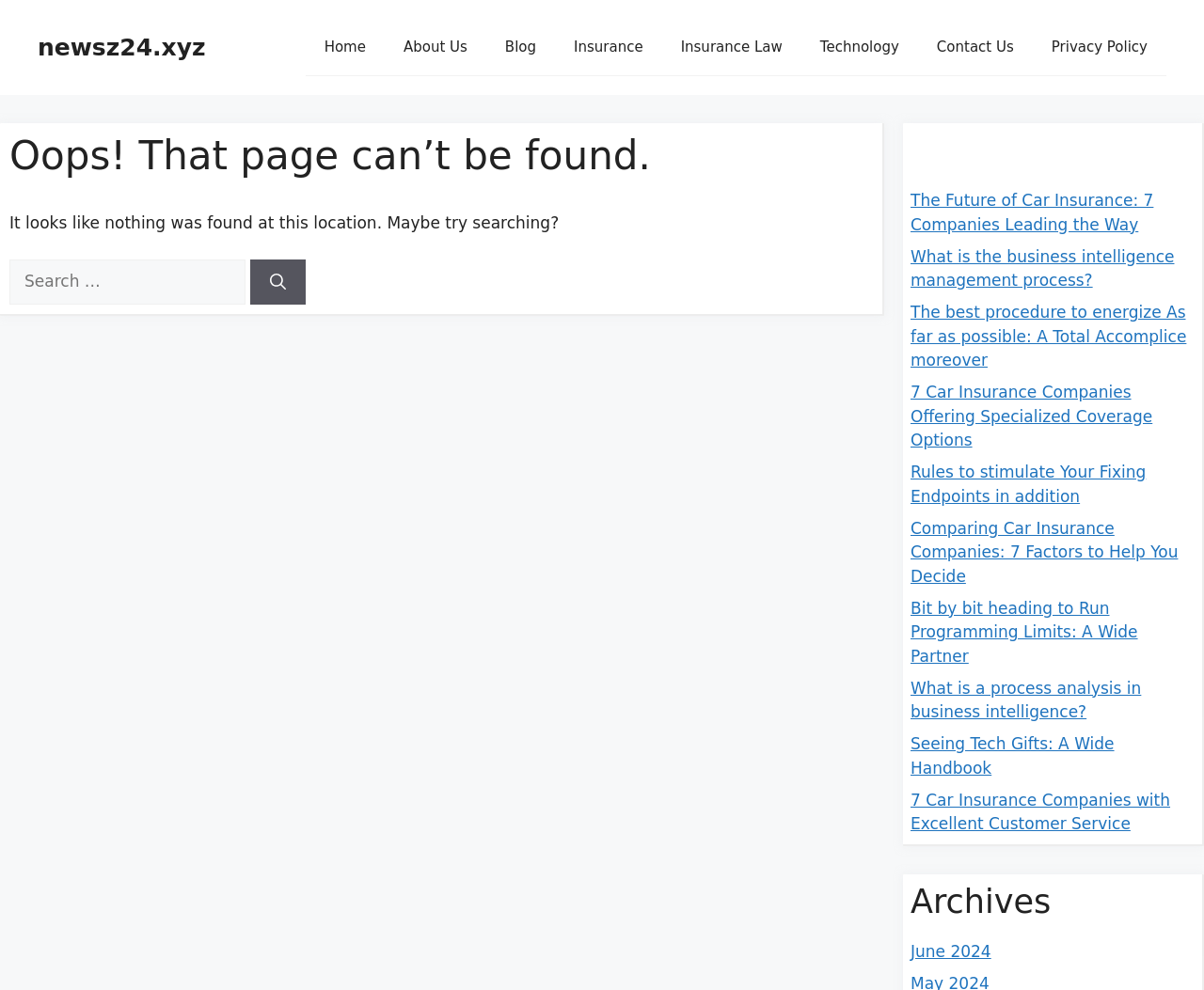Determine the bounding box for the UI element described here: "Blog".

[0.404, 0.019, 0.461, 0.076]